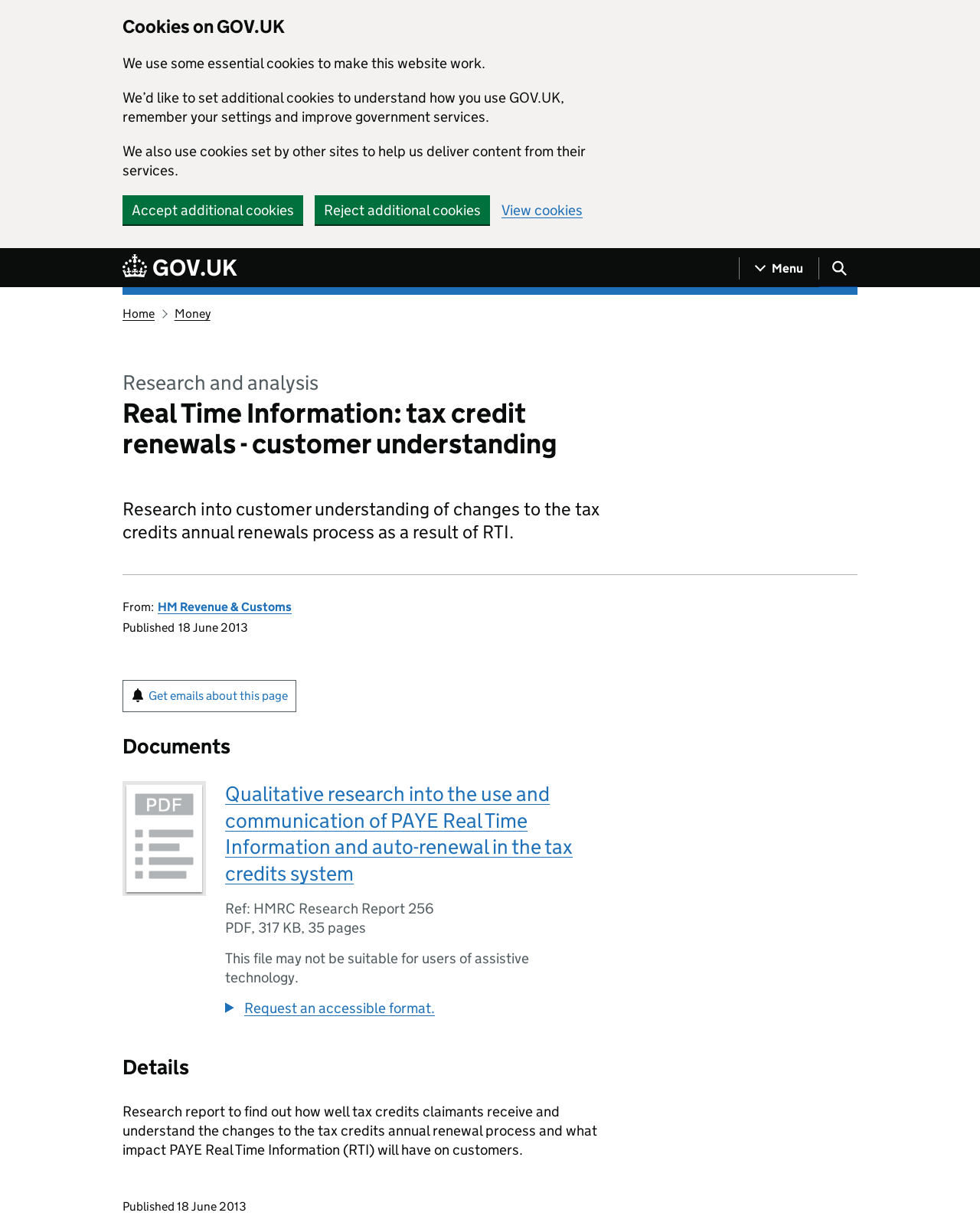Use a single word or phrase to answer this question: 
How many pages does the research report have?

35 pages